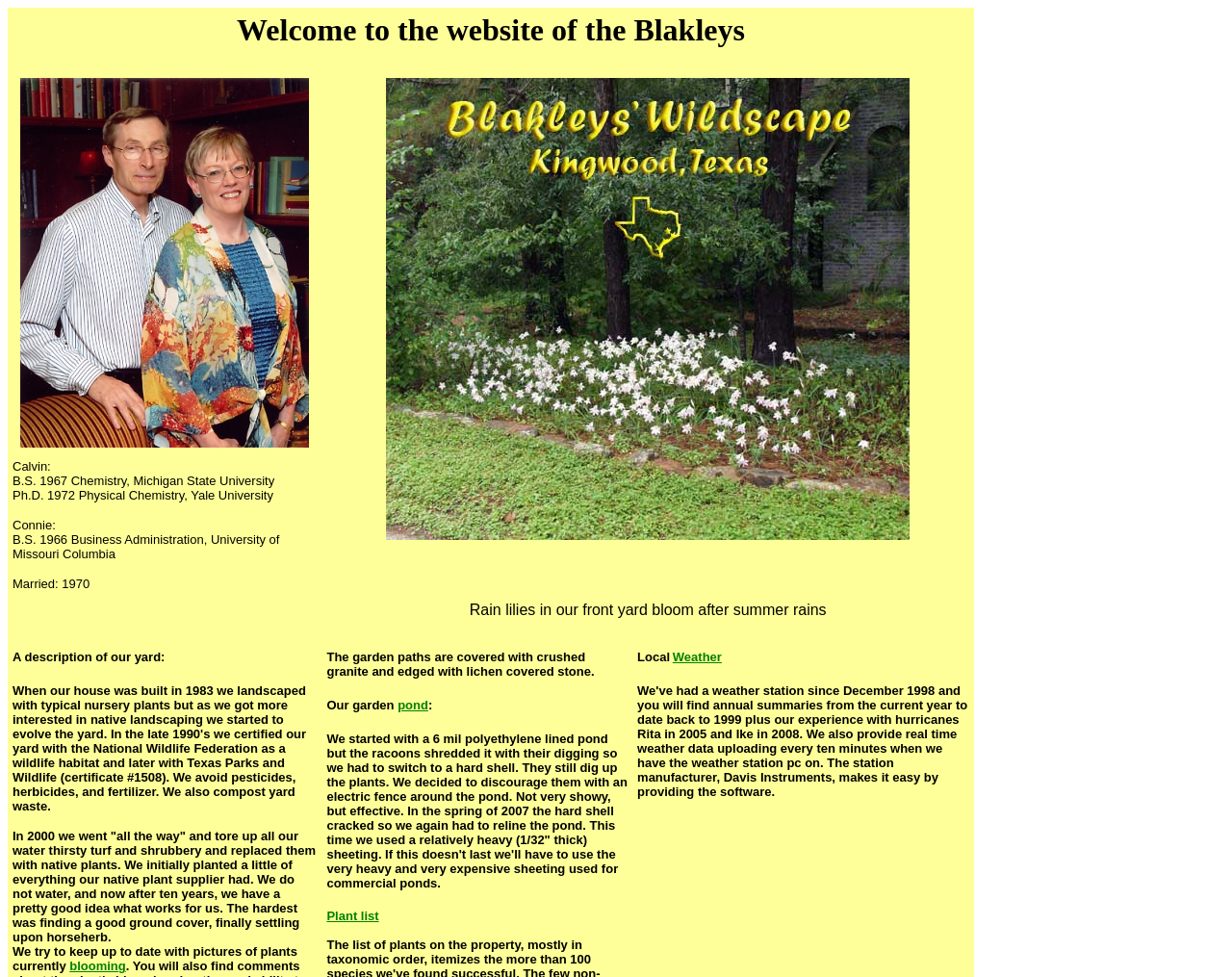From the element description: "pond", extract the bounding box coordinates of the UI element. The coordinates should be expressed as four float numbers between 0 and 1, in the order [left, top, right, bottom].

[0.323, 0.715, 0.348, 0.729]